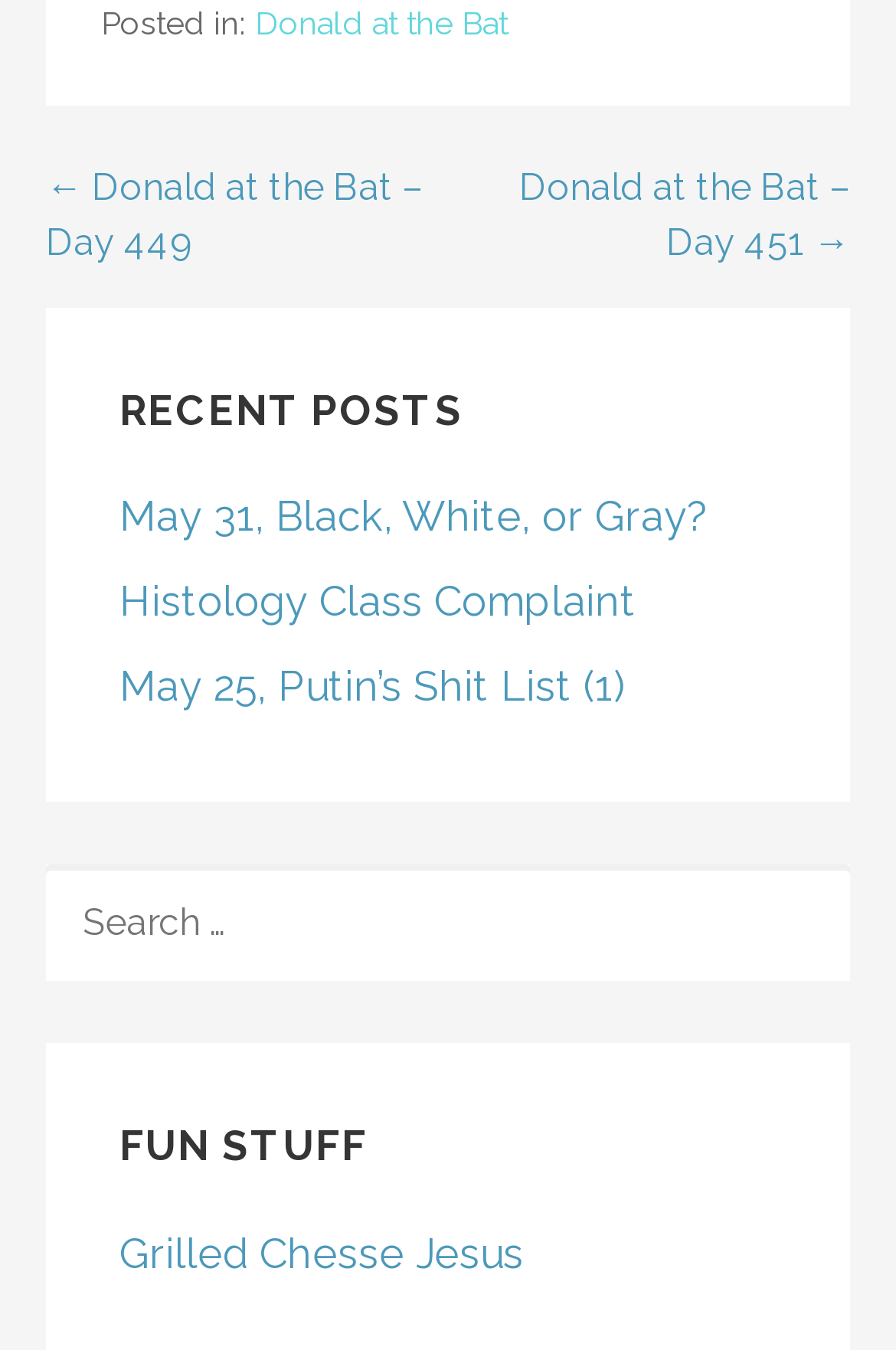What type of content is listed under 'FUN STUFF'?
Refer to the image and provide a one-word or short phrase answer.

Links